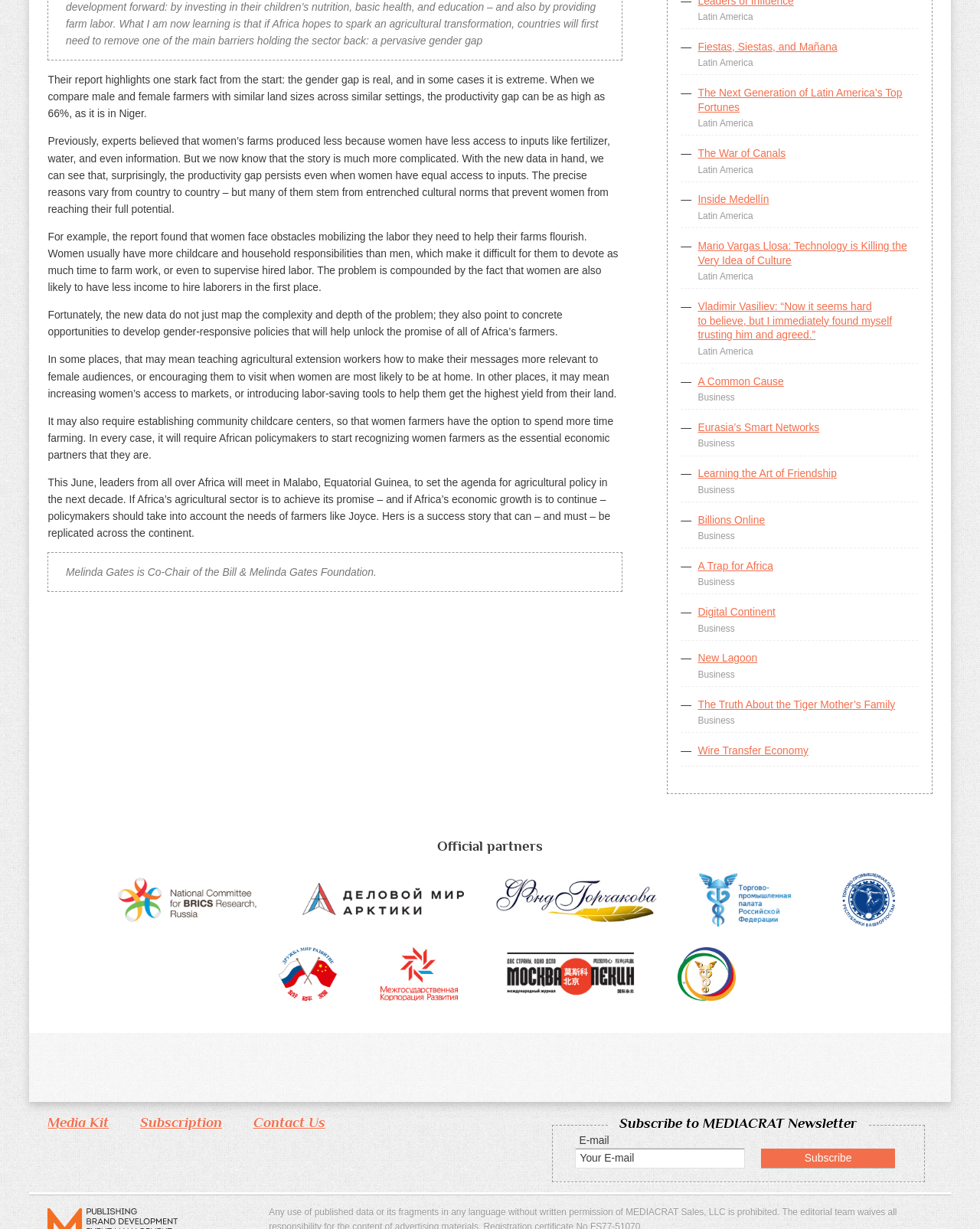Please identify the bounding box coordinates of the element's region that I should click in order to complete the following instruction: "Click the 'Contact Us' link". The bounding box coordinates consist of four float numbers between 0 and 1, i.e., [left, top, right, bottom].

[0.258, 0.906, 0.332, 0.92]